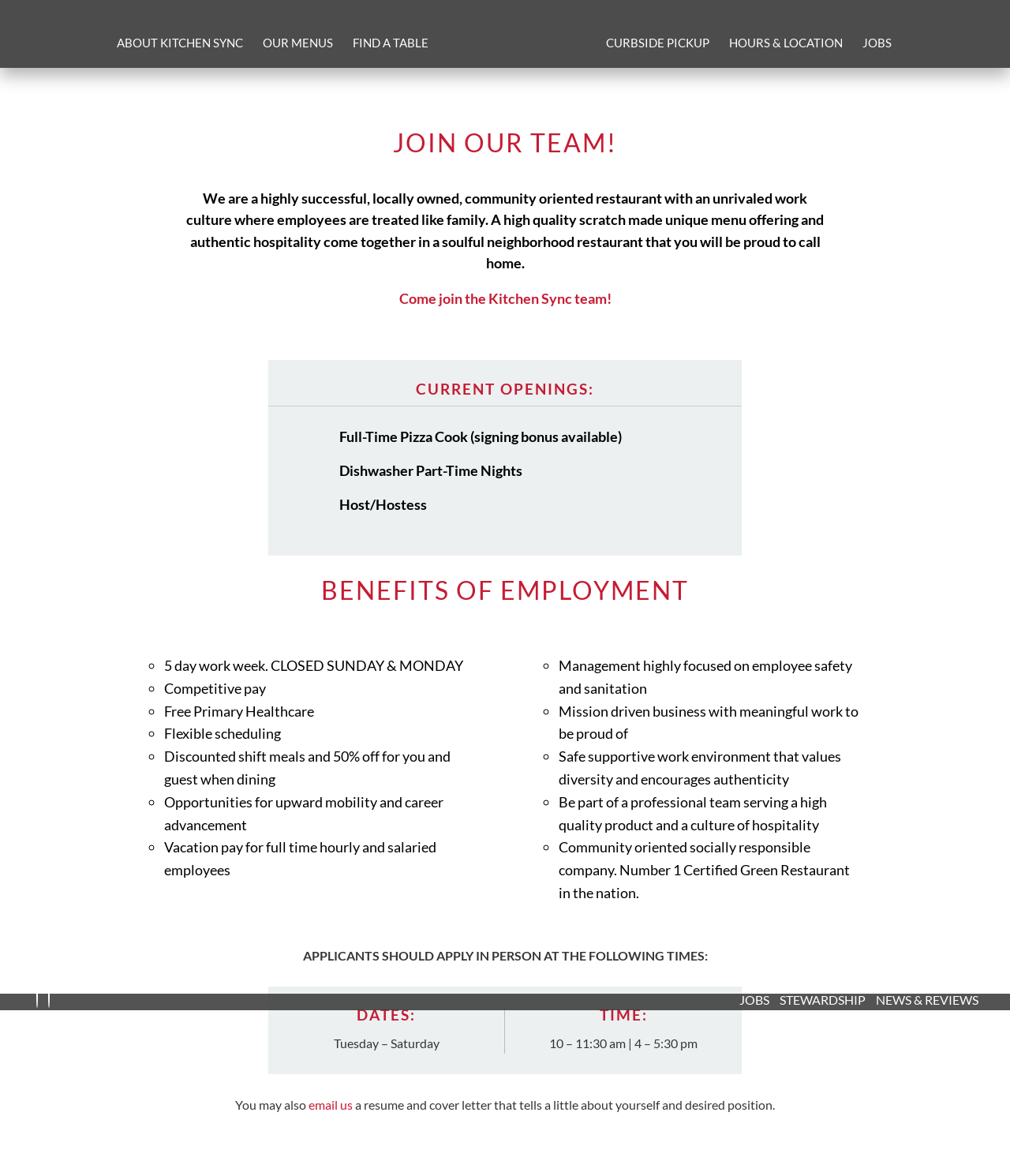Refer to the element description News & Reviews and identify the corresponding bounding box in the screenshot. Format the coordinates as (top-left x, top-left y, bottom-right x, bottom-right y) with values in the range of 0 to 1.

[0.867, 0.844, 0.969, 0.857]